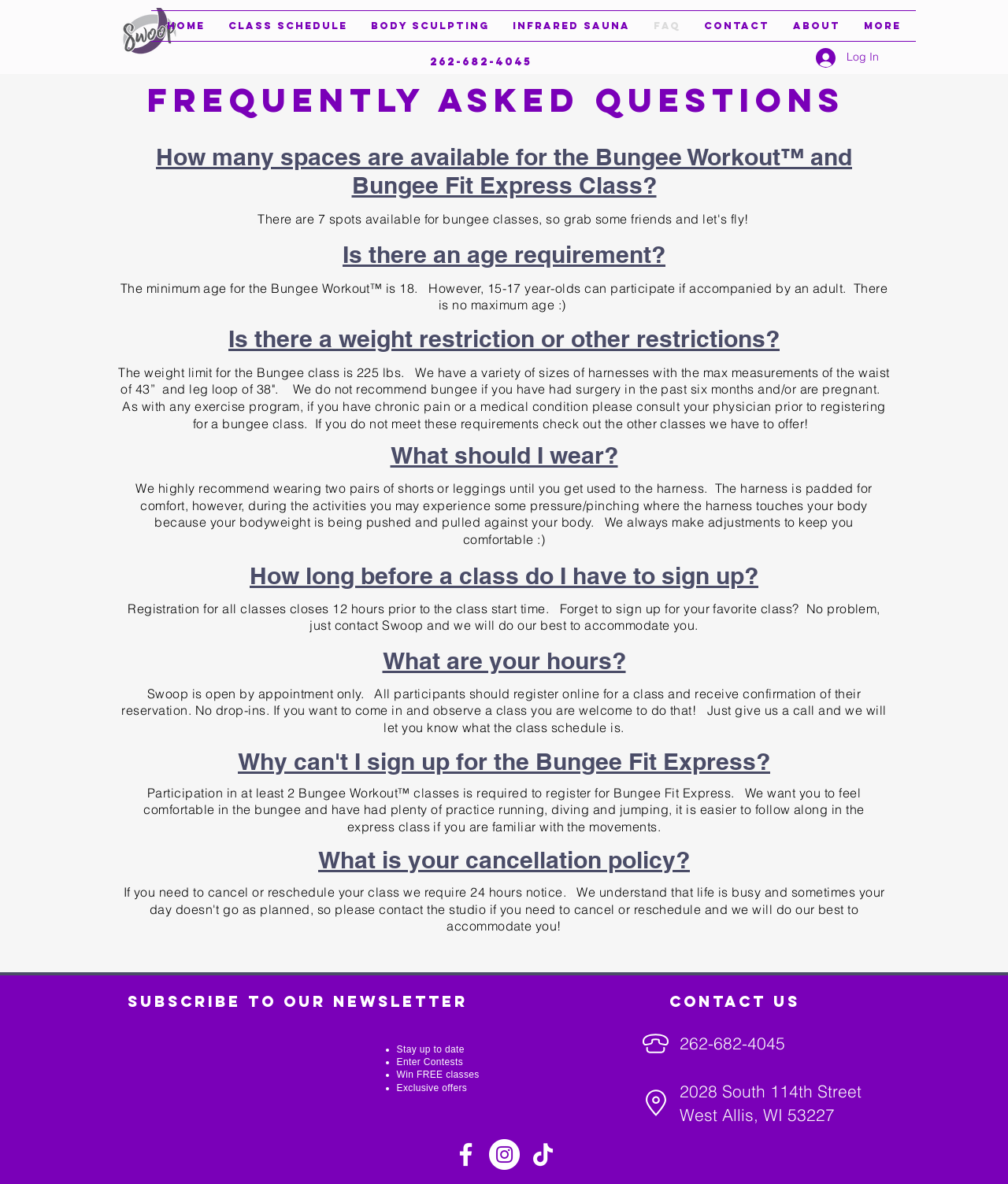Using the element description: "Log In", determine the bounding box coordinates. The coordinates should be in the format [left, top, right, bottom], with values between 0 and 1.

[0.798, 0.036, 0.883, 0.061]